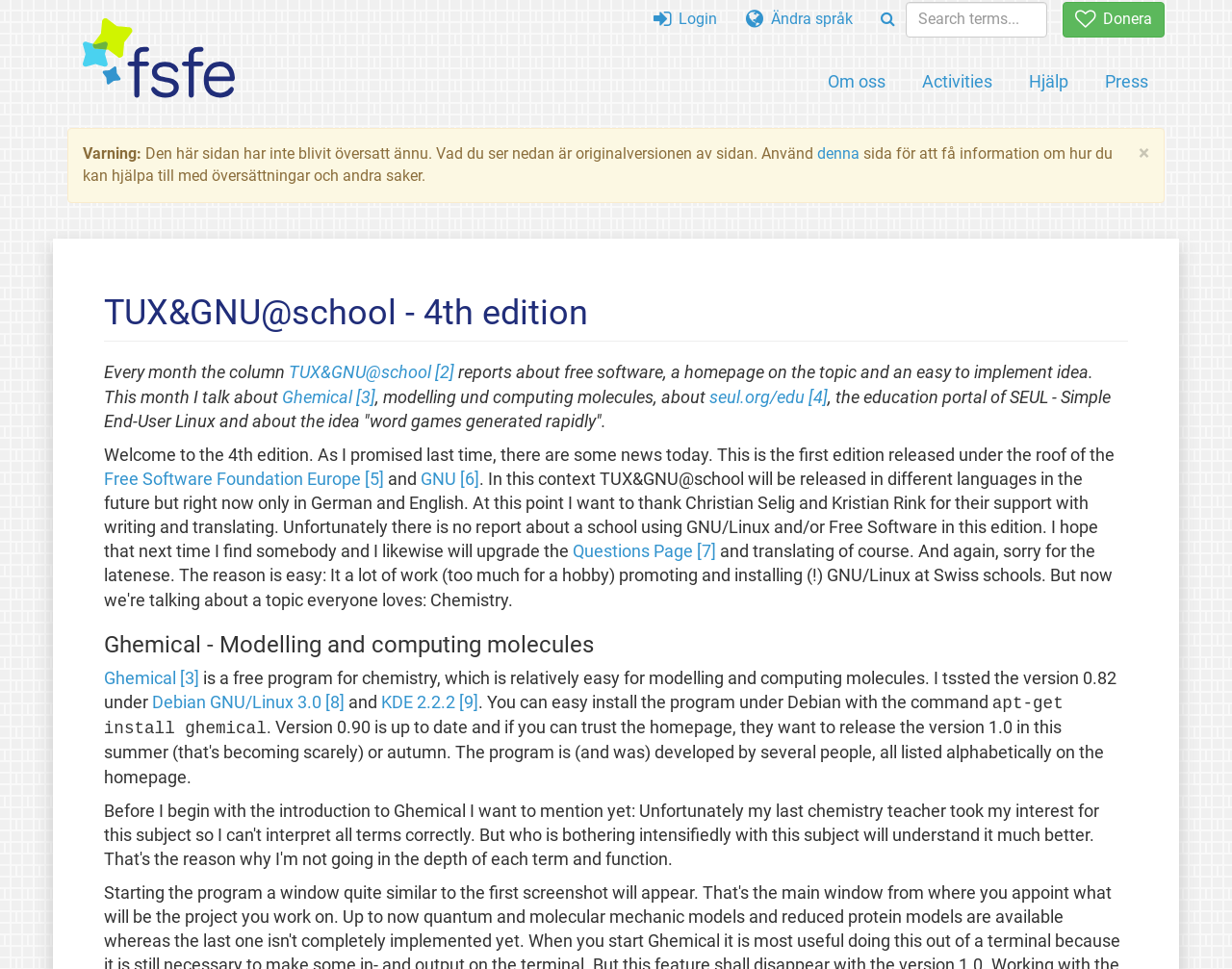Bounding box coordinates should be provided in the format (top-left x, top-left y, bottom-right x, bottom-right y) with all values between 0 and 1. Identify the bounding box for this UI element: ← Back

None